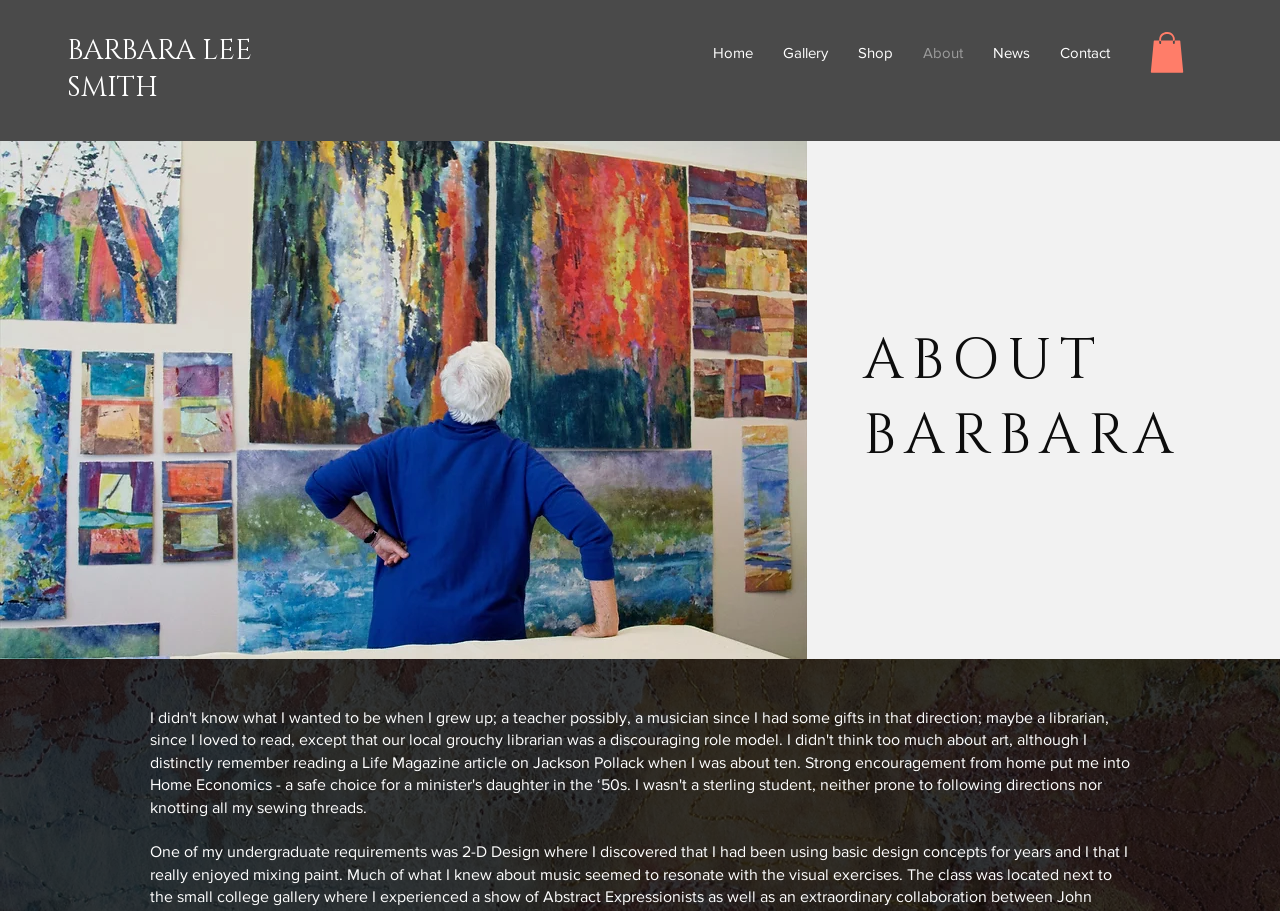What is the title of the main section?
Based on the content of the image, thoroughly explain and answer the question.

The main section of the webpage has a heading element with the text 'ABOUT BARBARA', which suggests that the main section is about the artist Barbara.